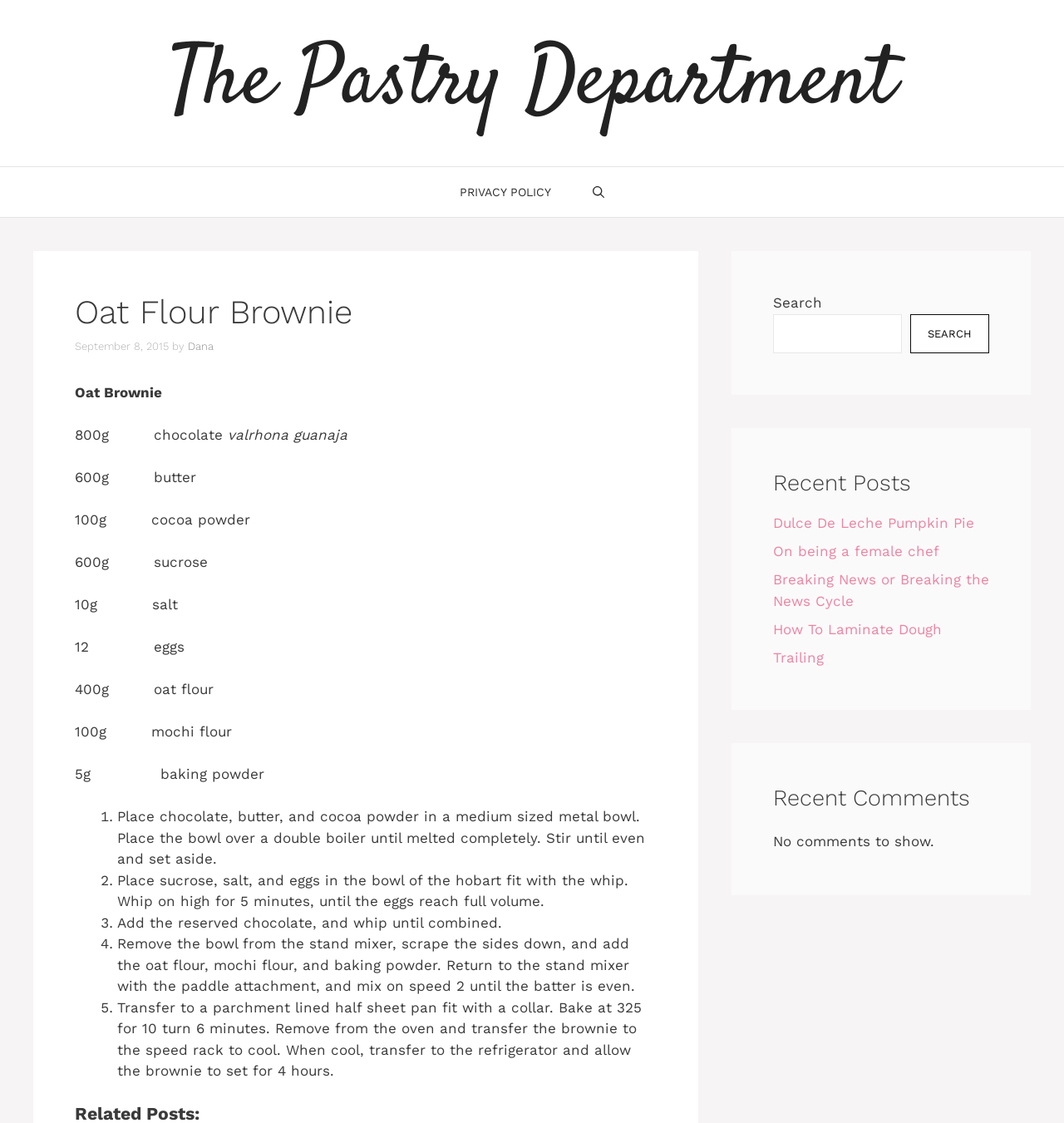What is the name of the recipe?
Using the image as a reference, answer the question in detail.

The name of the recipe is mentioned in the heading 'Oat Flour Brownie' which is located at the top of the webpage, indicating that the webpage is about a recipe for oat flour brownie.